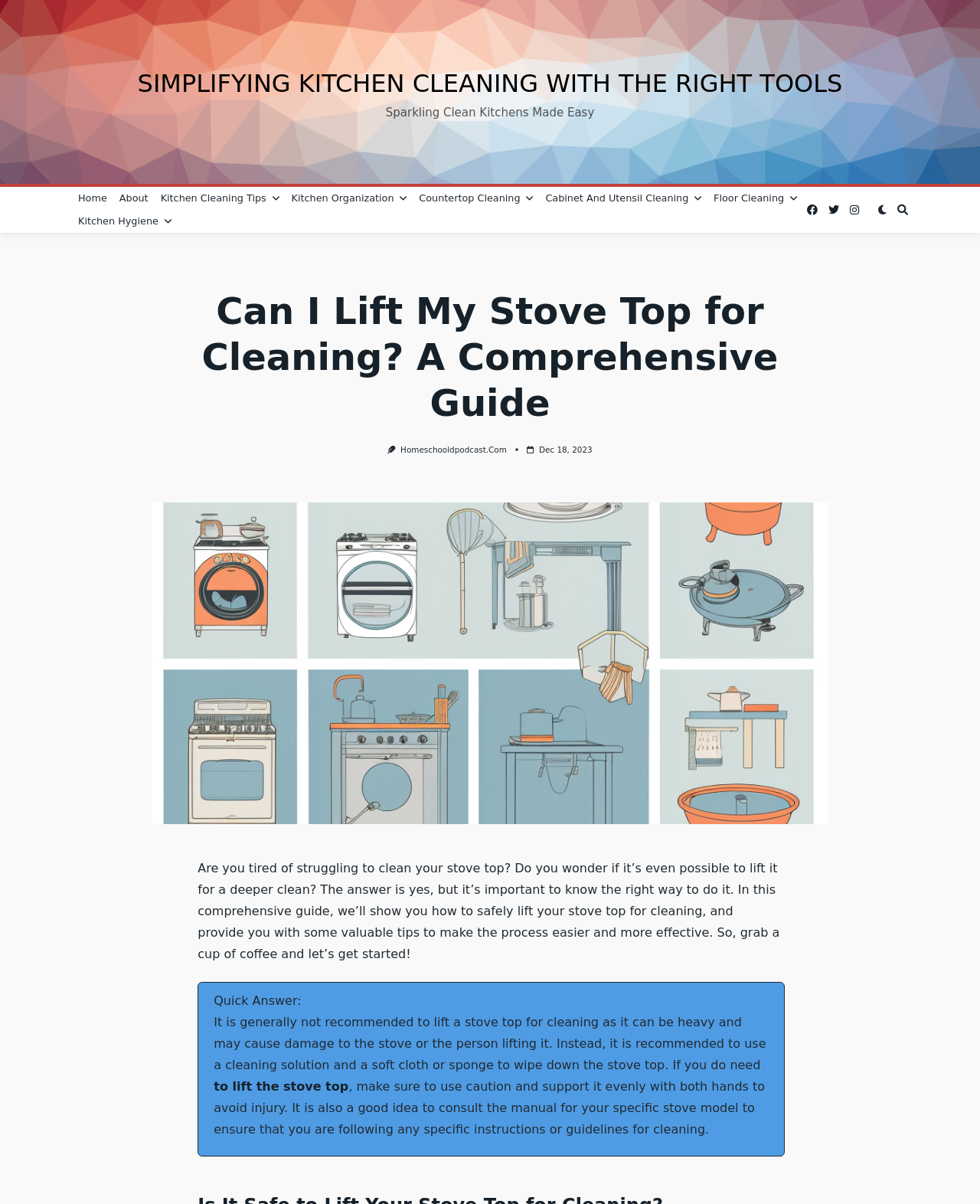Please specify the bounding box coordinates of the region to click in order to perform the following instruction: "Click on the 'Kitchen Cleaning Tips' link".

[0.158, 0.155, 0.291, 0.174]